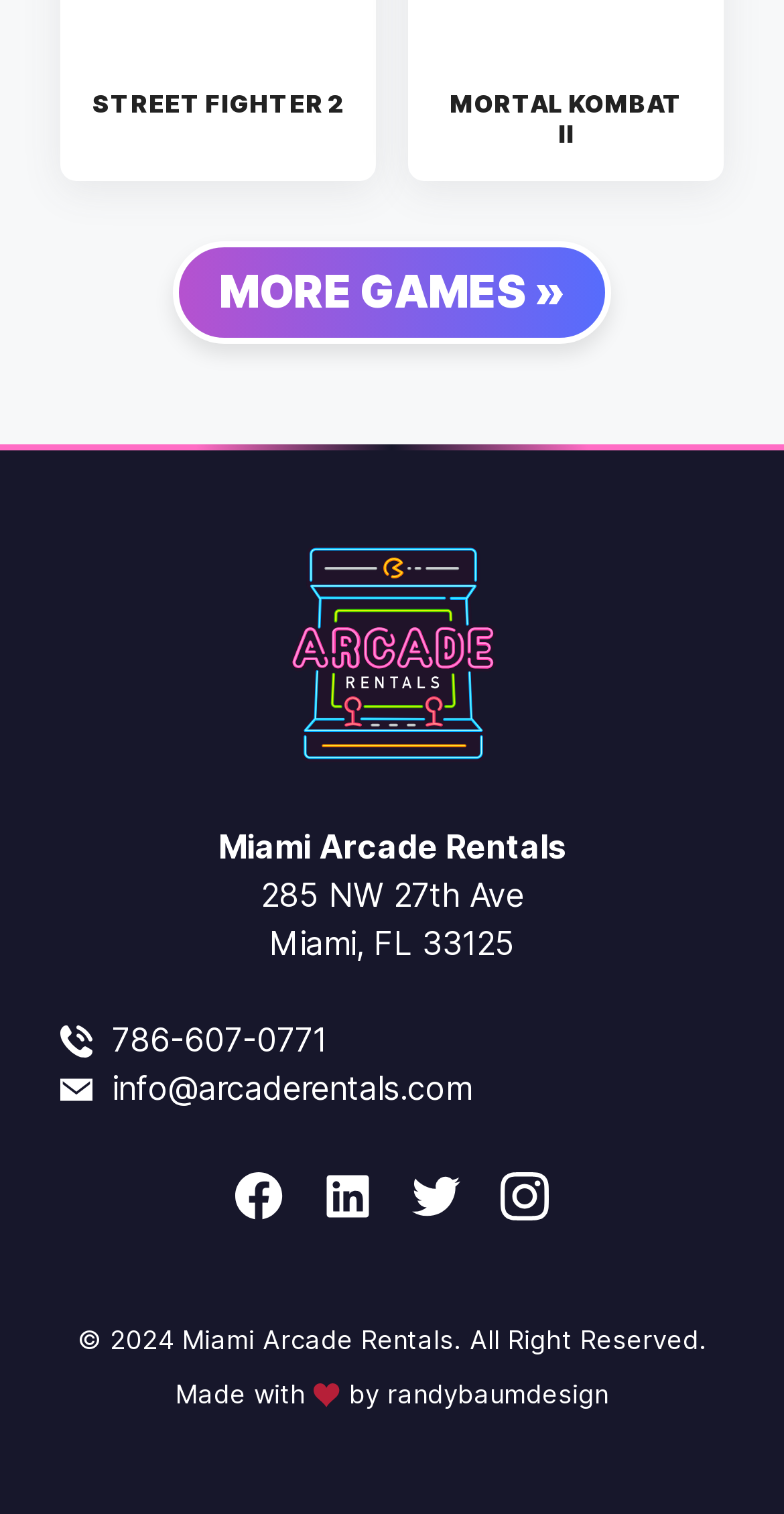Please provide a short answer using a single word or phrase for the question:
What is the copyright year of the webpage?

2024